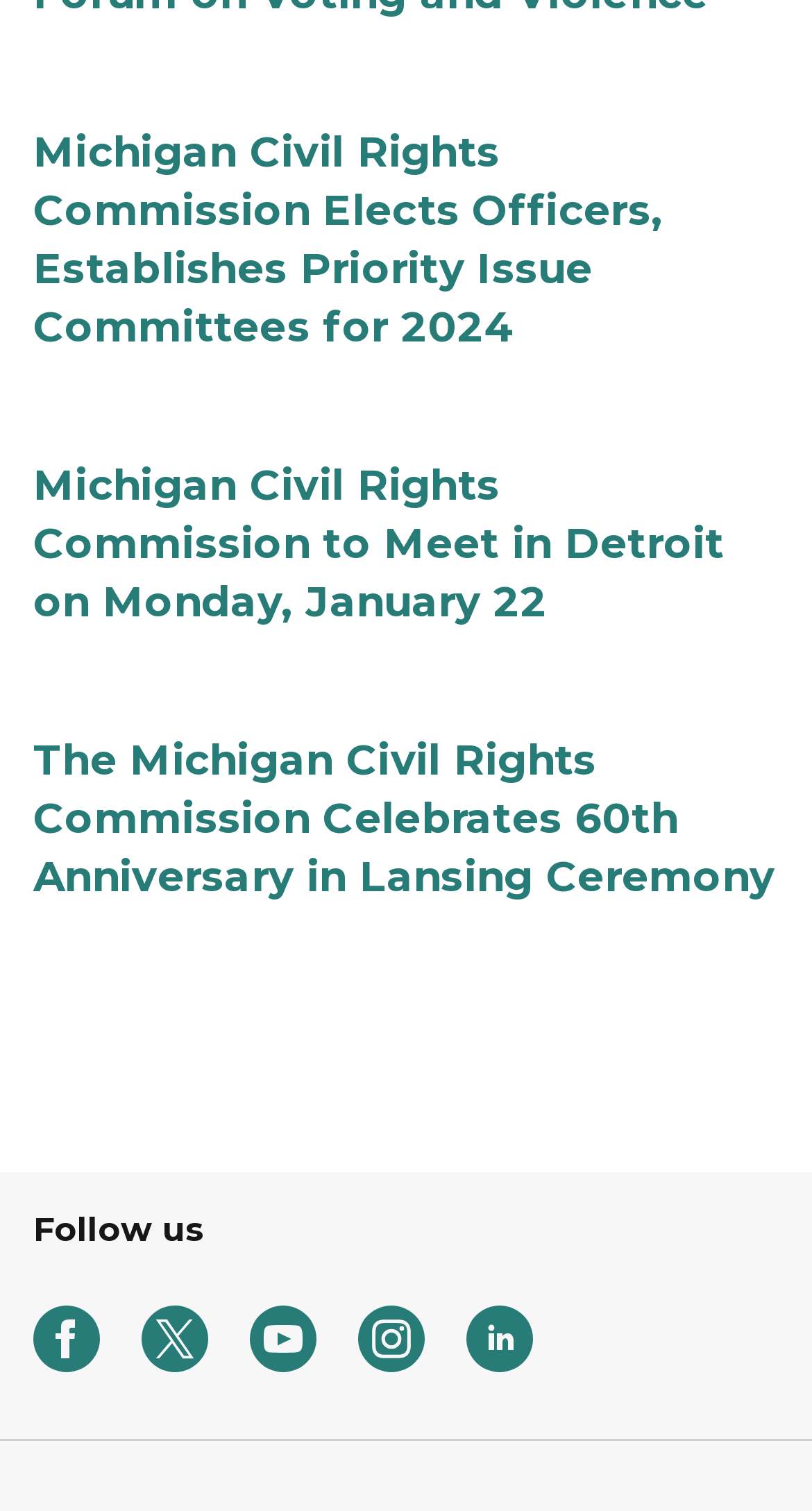Highlight the bounding box coordinates of the region I should click on to meet the following instruction: "Click on the link to read about Michigan Civil Rights Commission Elects Officers".

[0.041, 0.081, 0.959, 0.257]